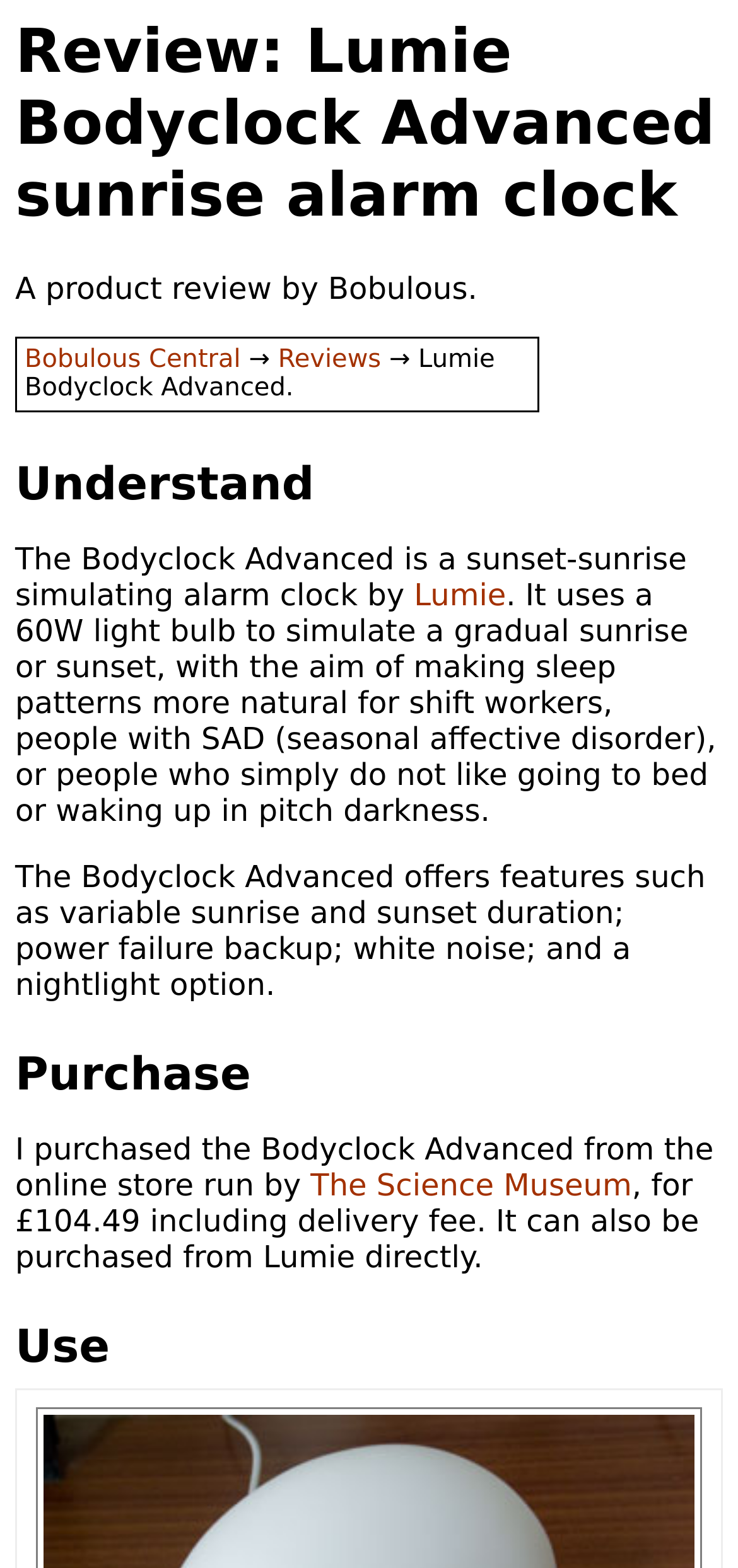Use the information in the screenshot to answer the question comprehensively: What is the product being reviewed?

The product being reviewed is the Lumie Bodyclock Advanced, which is a sunset-sunrise simulating alarm clock. This can be determined by looking at the heading 'Review: Lumie Bodyclock Advanced sunrise alarm clock' at the top of the webpage.